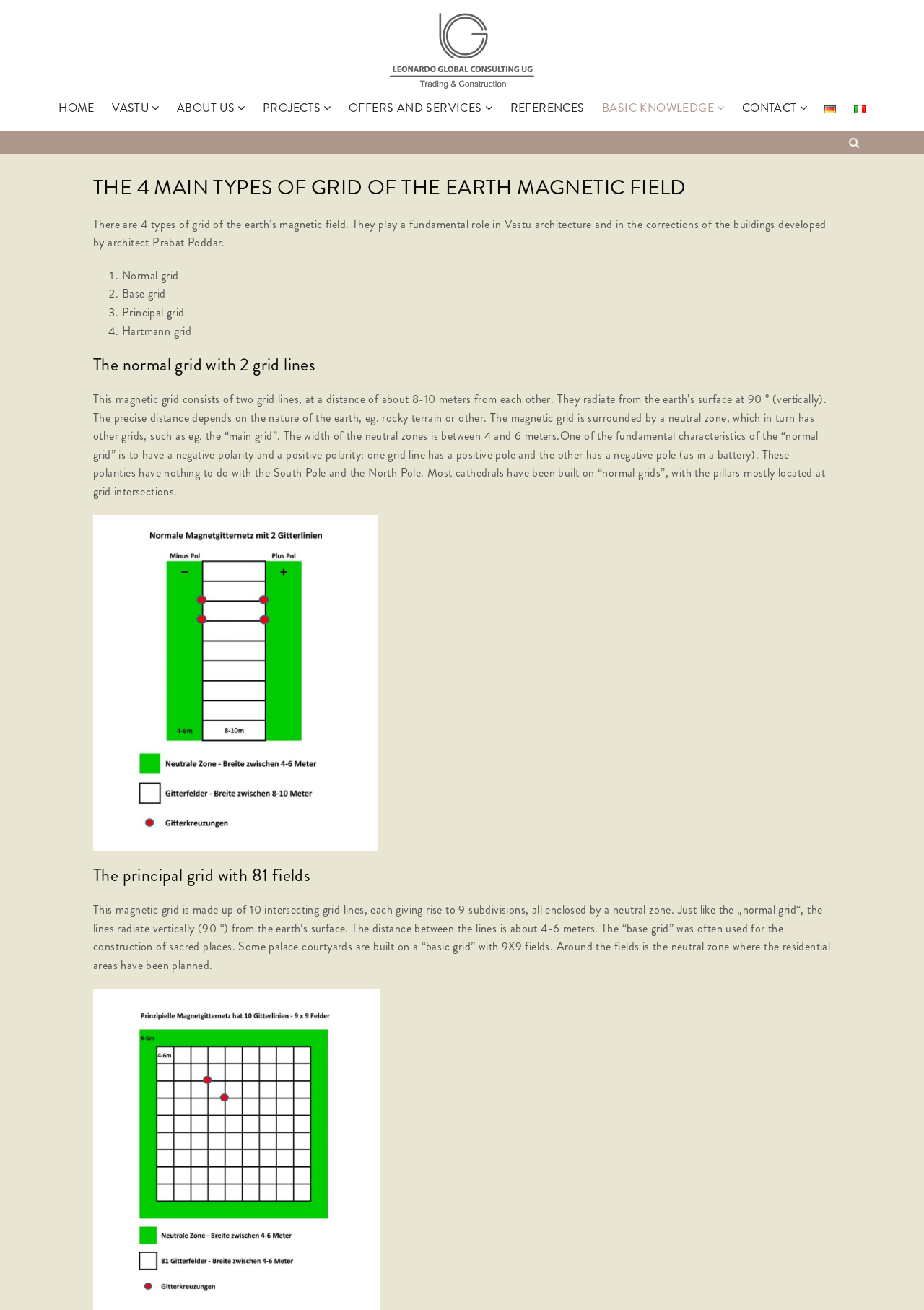Highlight the bounding box coordinates of the region I should click on to meet the following instruction: "Click REFERENCES".

[0.544, 0.078, 0.64, 0.087]